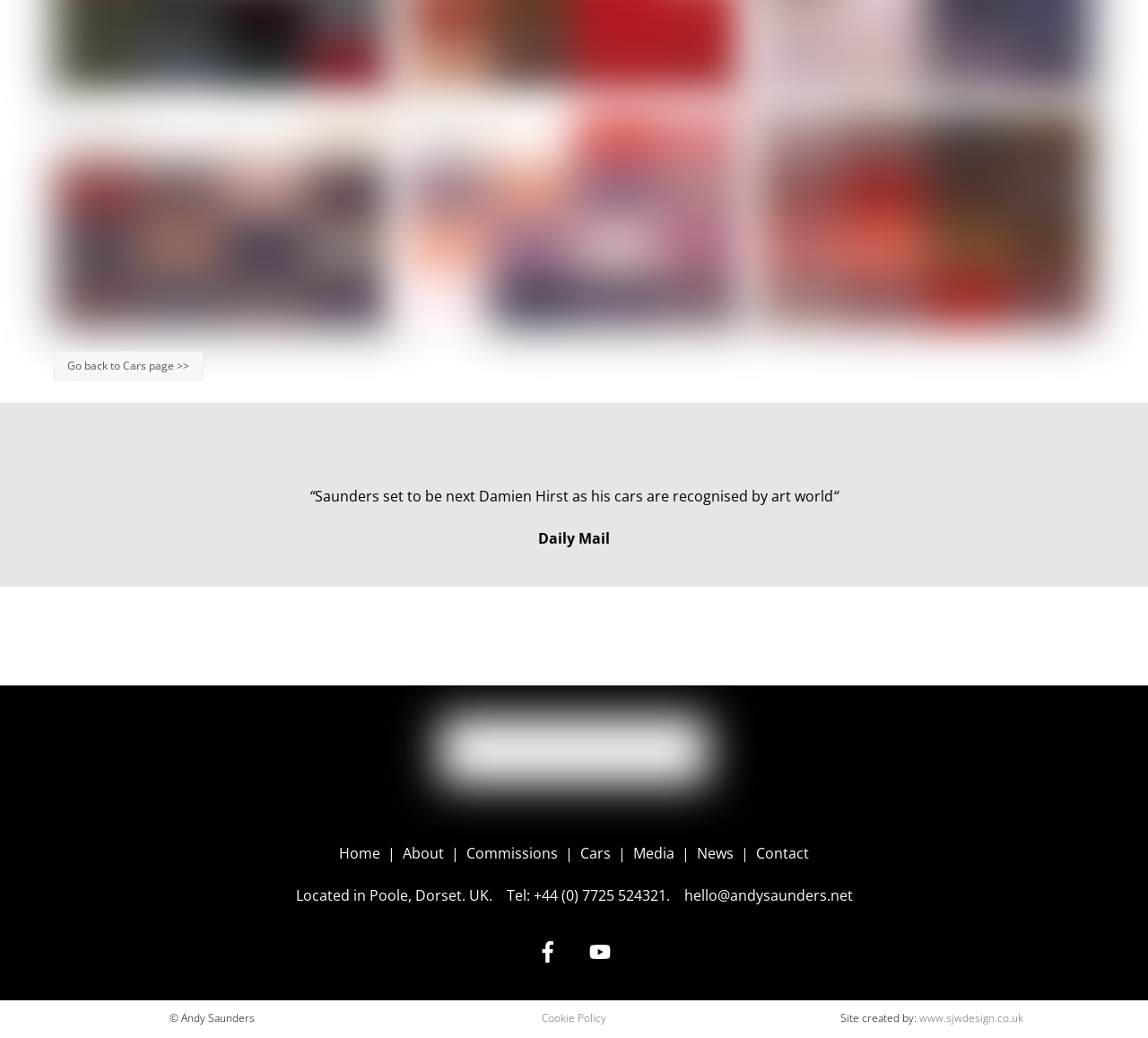How many links are there in the top navigation bar?
Look at the image and respond with a one-word or short-phrase answer.

7